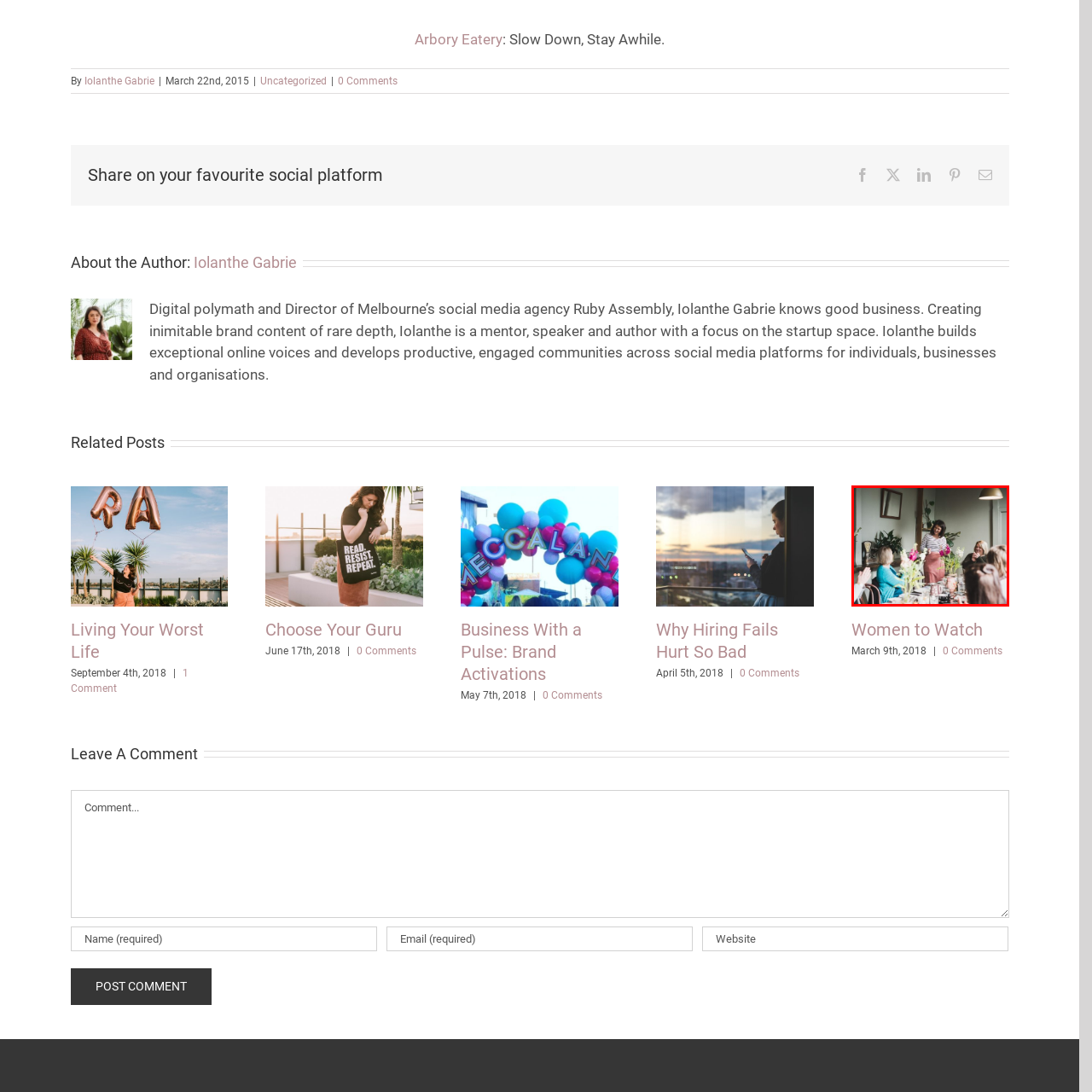What is the atmosphere of the room?
Concentrate on the image within the red bounding box and respond to the question with a detailed explanation based on the visual information provided.

The caption describes the atmosphere of the room as 'warm and supportive', which suggests that the environment is cozy and encouraging, fostering a sense of camaraderie and empowerment among the women gathered around the table.